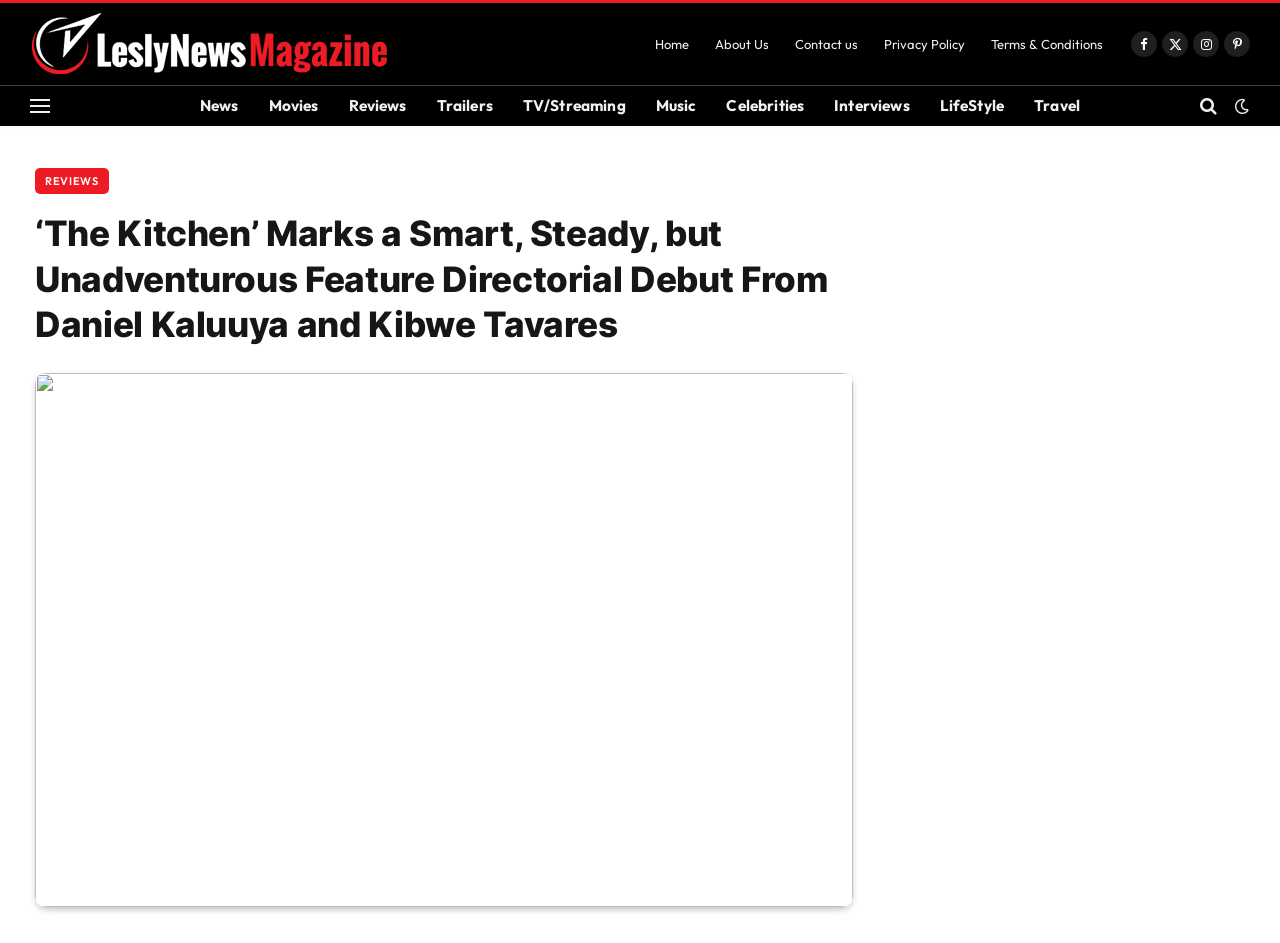Create an elaborate caption that covers all aspects of the webpage.

The webpage appears to be an article from LeslyNewsMagazine, with the title "‘The Kitchen’ Marks a Smart, Steady, but Unadventurous Feature Directorial Debut From Daniel Kaluuya and Kibwe Tavares". 

At the top left corner, there is a logo of LeslyNewsMagazine, which is an image linked to the website's homepage. Next to the logo, there is a menu button. 

On the top navigation bar, there are several links, including "Home", "About Us", "Contact us", "Privacy Policy", and "Terms & Conditions", which are evenly spaced and aligned horizontally. 

To the right of the navigation bar, there are social media links, including Facebook, Twitter, Instagram, and Pinterest, represented by their respective icons. 

Below the navigation bar, there is a secondary navigation menu with links to various categories, such as "News", "Movies", "Reviews", "Trailers", "TV/Streaming", "Music", "Celebrities", "Interviews", "LifeStyle", and "Travel". These links are also aligned horizontally and take up a significant portion of the page width.

The main content of the webpage is an article with the same title as the webpage, which takes up most of the page's vertical space. The article has a heading and a large image that spans almost the entire page width. 

At the bottom right corner of the page, there are two more links, represented by icons, which are likely for sharing or bookmarking the article.